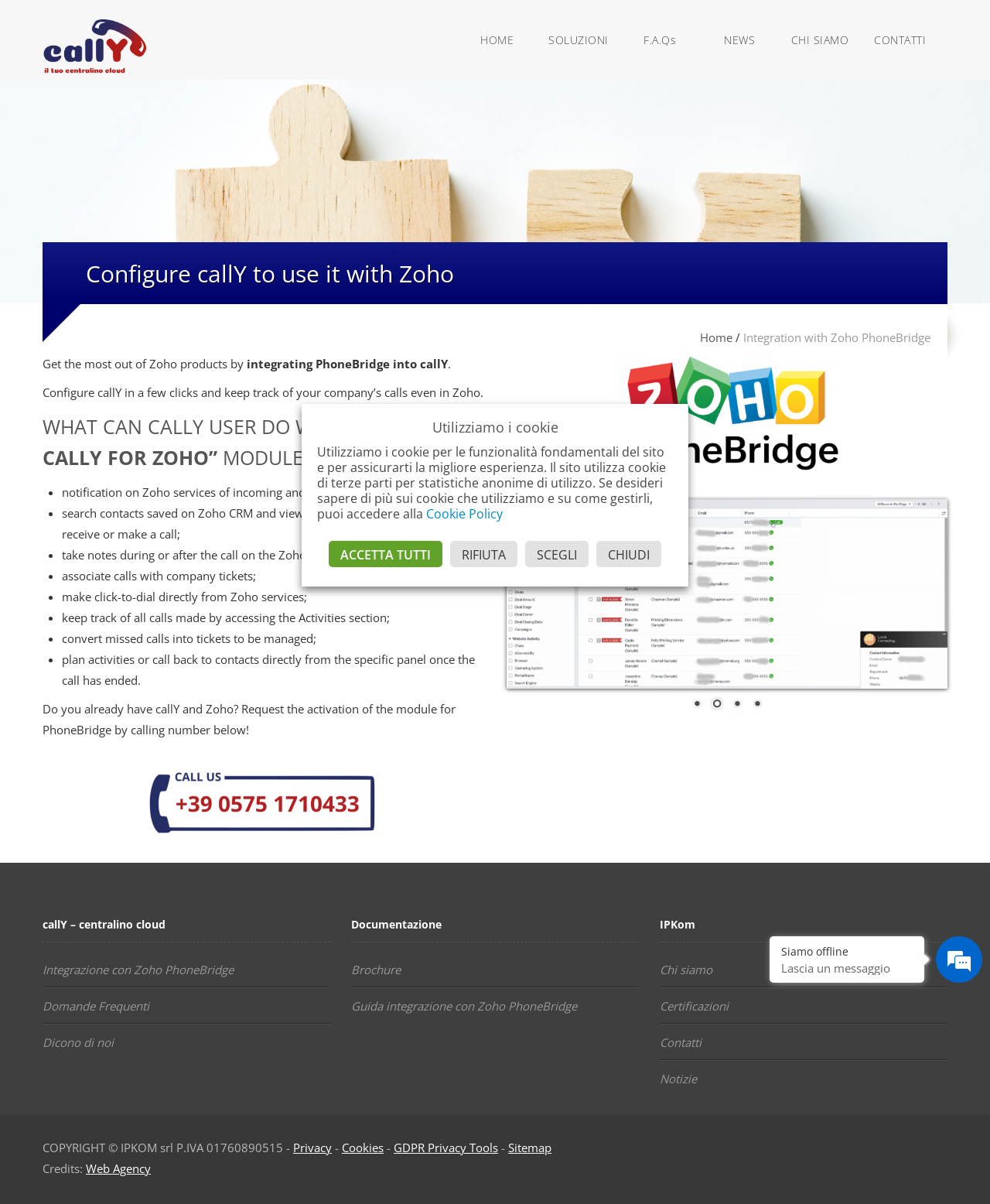What can users do with the 'IPKOM CALLY FOR ZOHO' module?
Based on the image, answer the question with a single word or brief phrase.

Several call management tasks